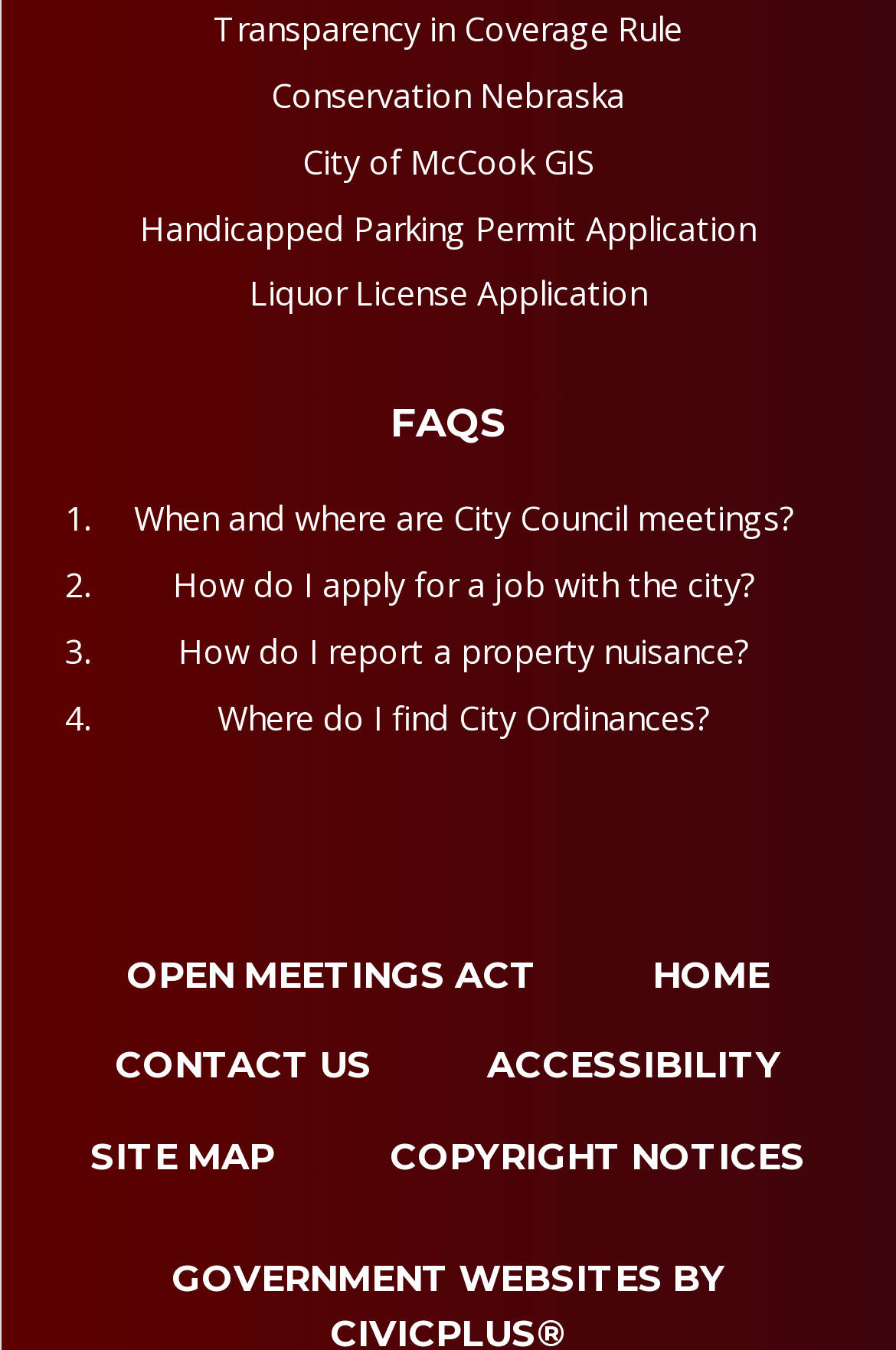Provide a short answer to the following question with just one word or phrase: How many regions are on the webpage?

3